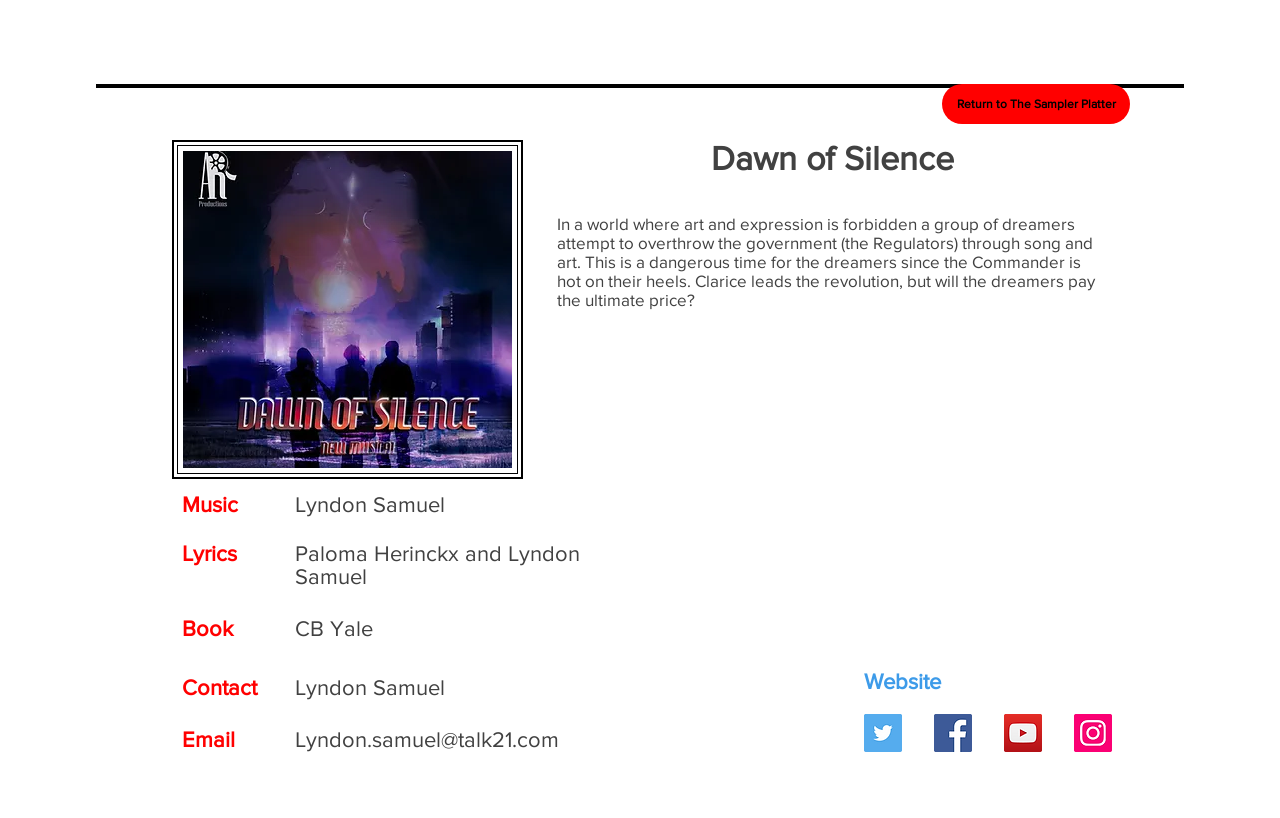Please give a succinct answer using a single word or phrase:
What social media platforms are listed in the Social Bar?

Twitter, Facebook, YouTube, Instagram